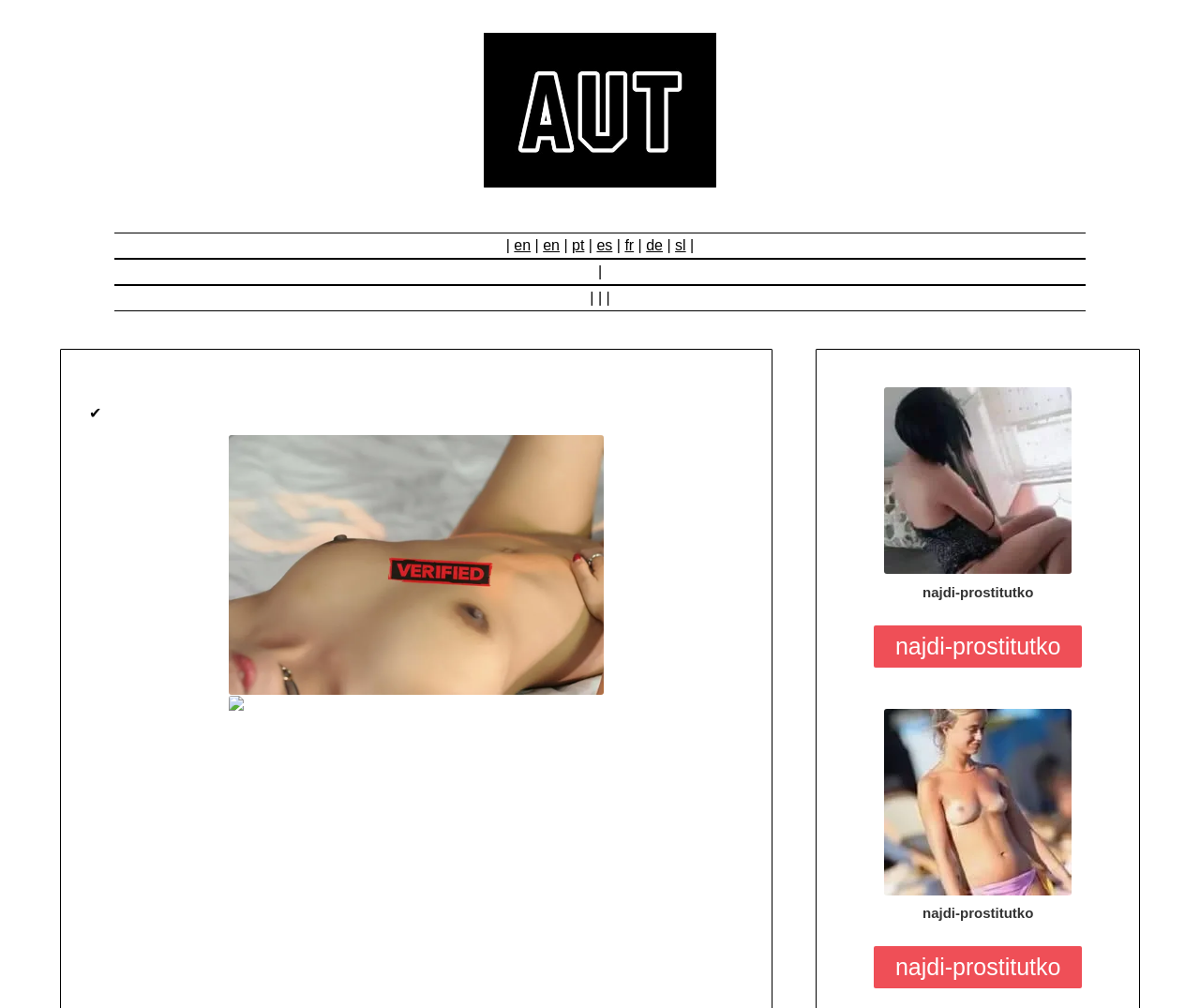Provide a single word or phrase to answer the given question: 
What is the text on the checkbox?

✔